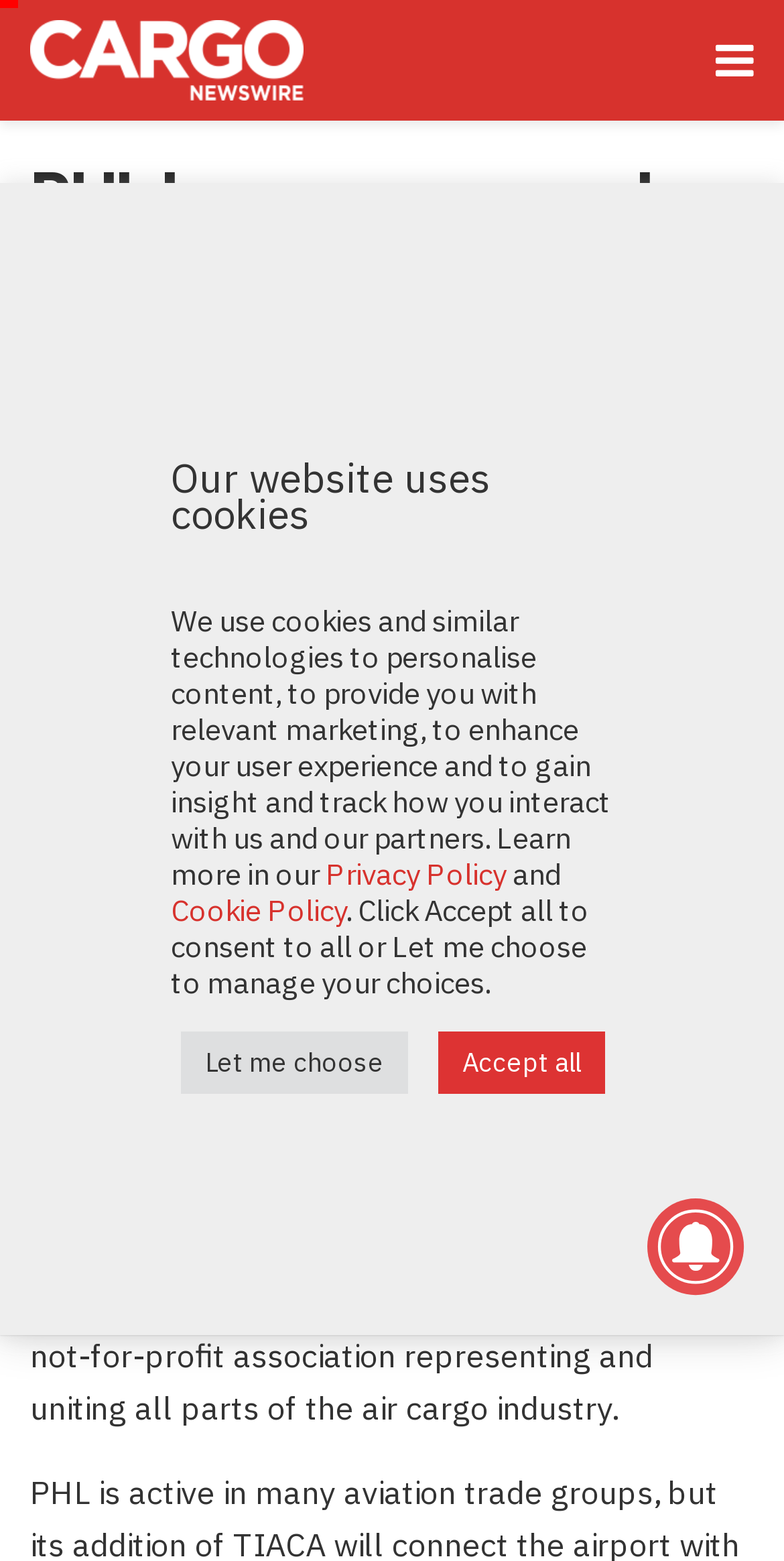Determine the bounding box coordinates for the clickable element to execute this instruction: "Click the link to learn more about the International Air Cargo Association". Provide the coordinates as four float numbers between 0 and 1, i.e., [left, top, right, bottom].

[0.038, 0.754, 0.879, 0.914]